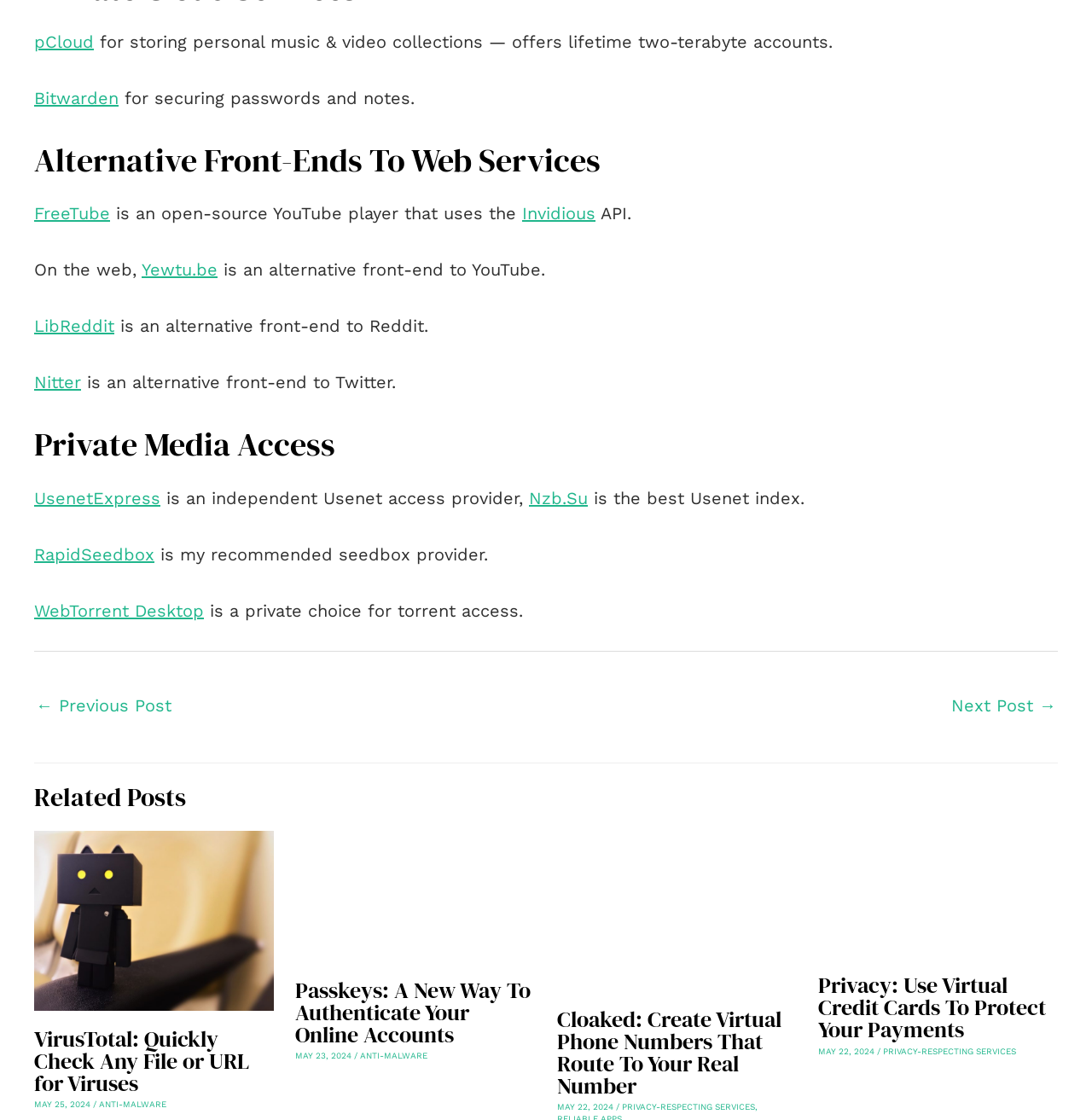What is the purpose of WebTorrent Desktop?
Please interpret the details in the image and answer the question thoroughly.

WebTorrent Desktop is mentioned on the webpage as a private choice for torrent access, providing a secure way to access torrents.